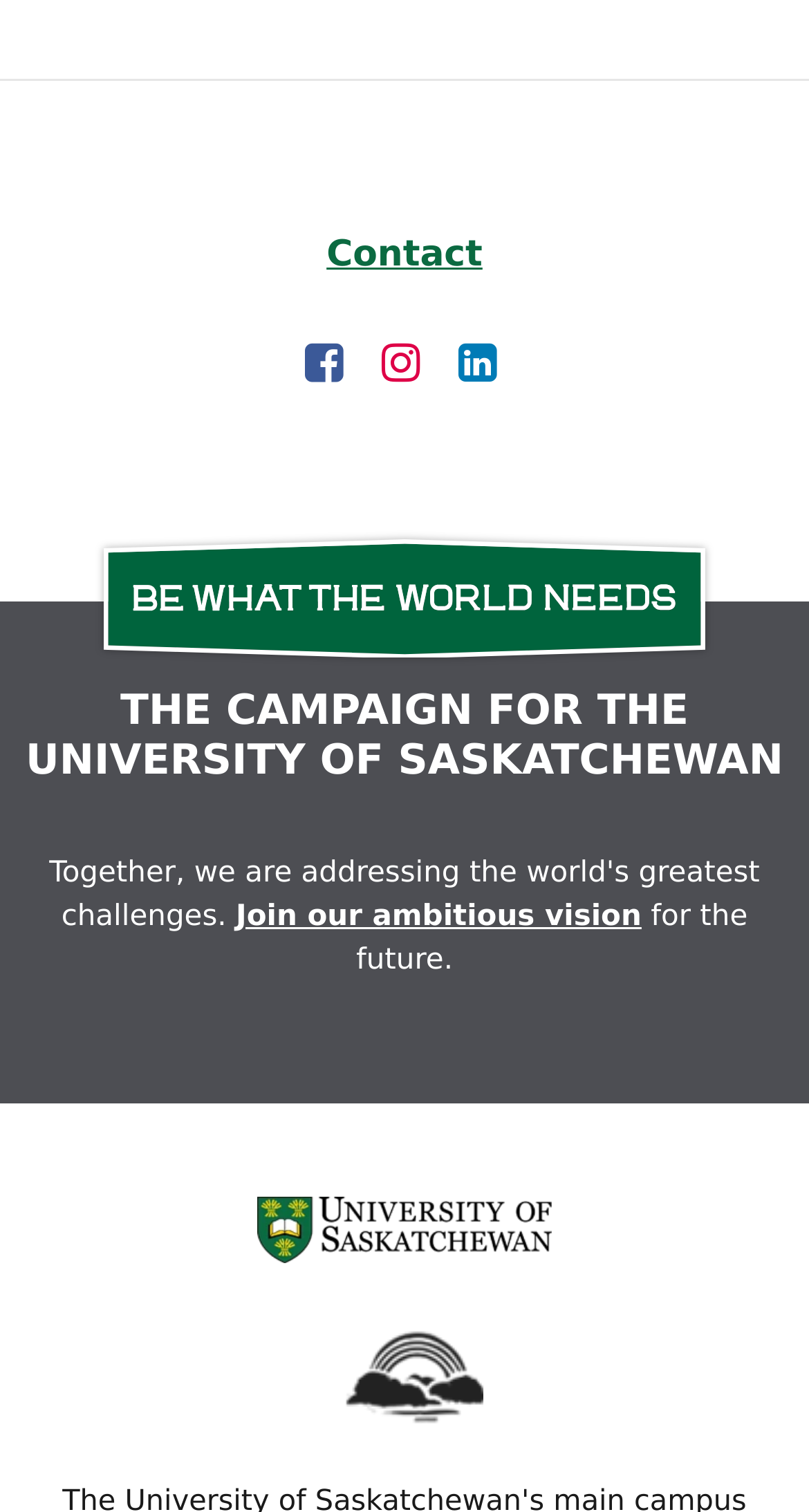What is the call to action on the page?
Provide a concise answer using a single word or phrase based on the image.

Join our ambitious vision